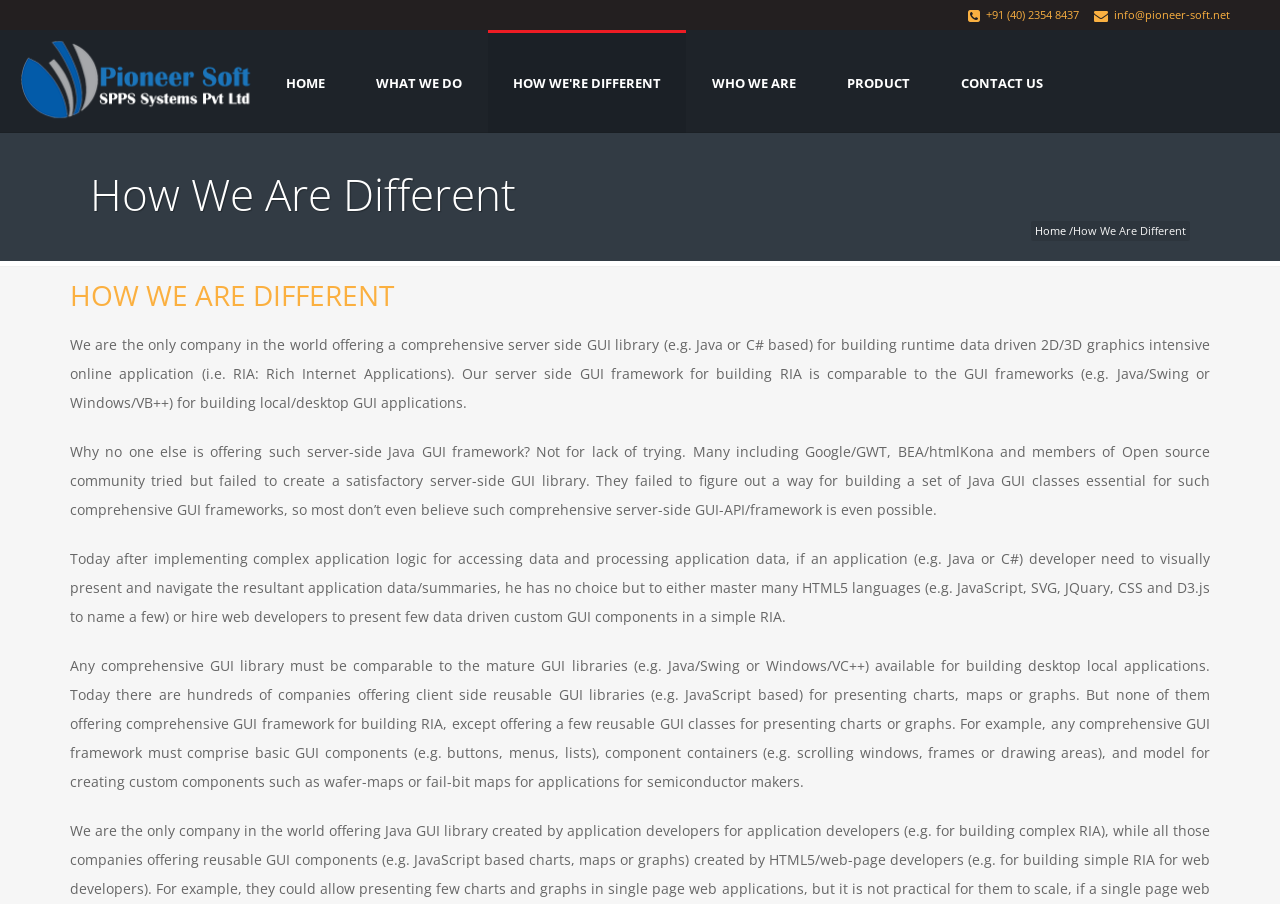Provide an in-depth caption for the contents of the webpage.

The webpage is about Pioneer Soft, a company that offers a unique server-side GUI library for building runtime data-driven 2D/3D graphics-intensive online applications. At the top-right corner, there is a contact information section with a phone number and an email address. Below this section, there is a navigation menu with links to different pages, including HOME, WHAT WE DO, HOW WE'RE DIFFERENT, WHO WE ARE, PRODUCT, and CONTACT US. 

On the left side, there is a logo of Pioneer Soft, accompanied by a link to the homepage. The main content of the page is divided into two sections. The first section has a heading "How We Are Different" and describes the company's unique offering in detail. The text explains that Pioneer Soft is the only company in the world offering a comprehensive server-side GUI library for building runtime data-driven 2D/3D graphics-intensive online applications.

The second section has another heading "HOW WE ARE DIFFERENT" and provides more information about the company's product. The text explains why other companies, including Google and BEA, failed to create a satisfactory server-side GUI library and how Pioneer Soft's product fills this gap. It also describes the challenges that application developers face when trying to visually present and navigate application data and how Pioneer Soft's product provides a solution to this problem.